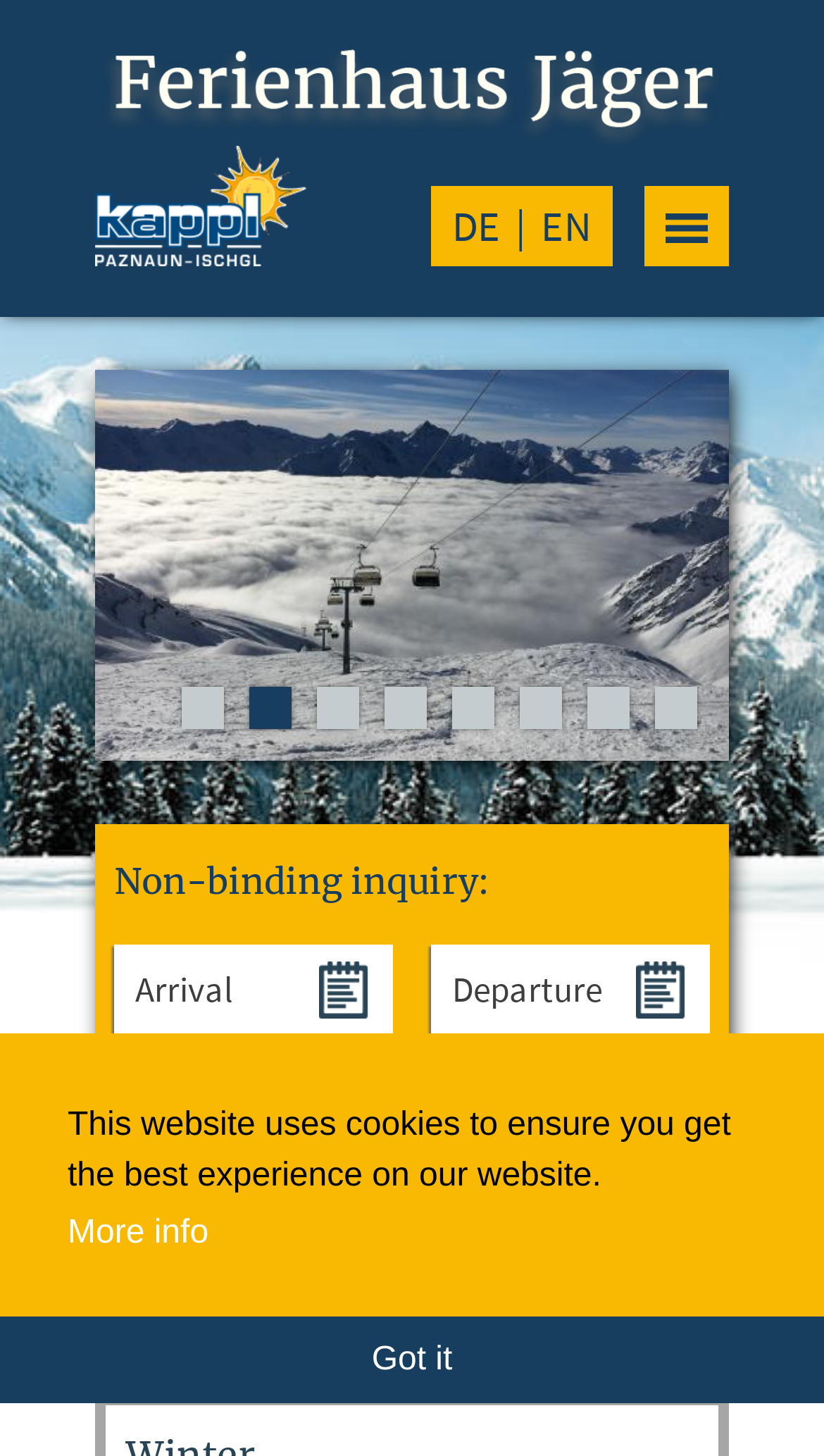Give a one-word or phrase response to the following question: What is the name of the holiday home?

Ferienhaus Jäger